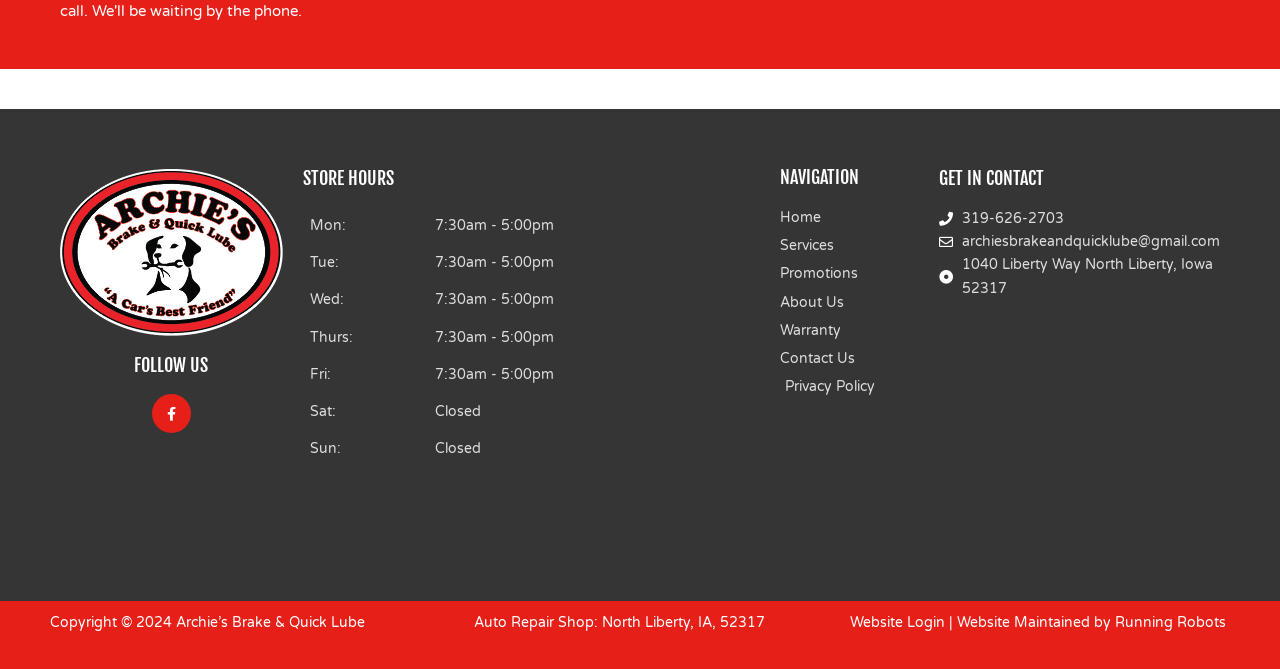Given the element description "Services", identify the bounding box of the corresponding UI element.

[0.609, 0.35, 0.726, 0.385]